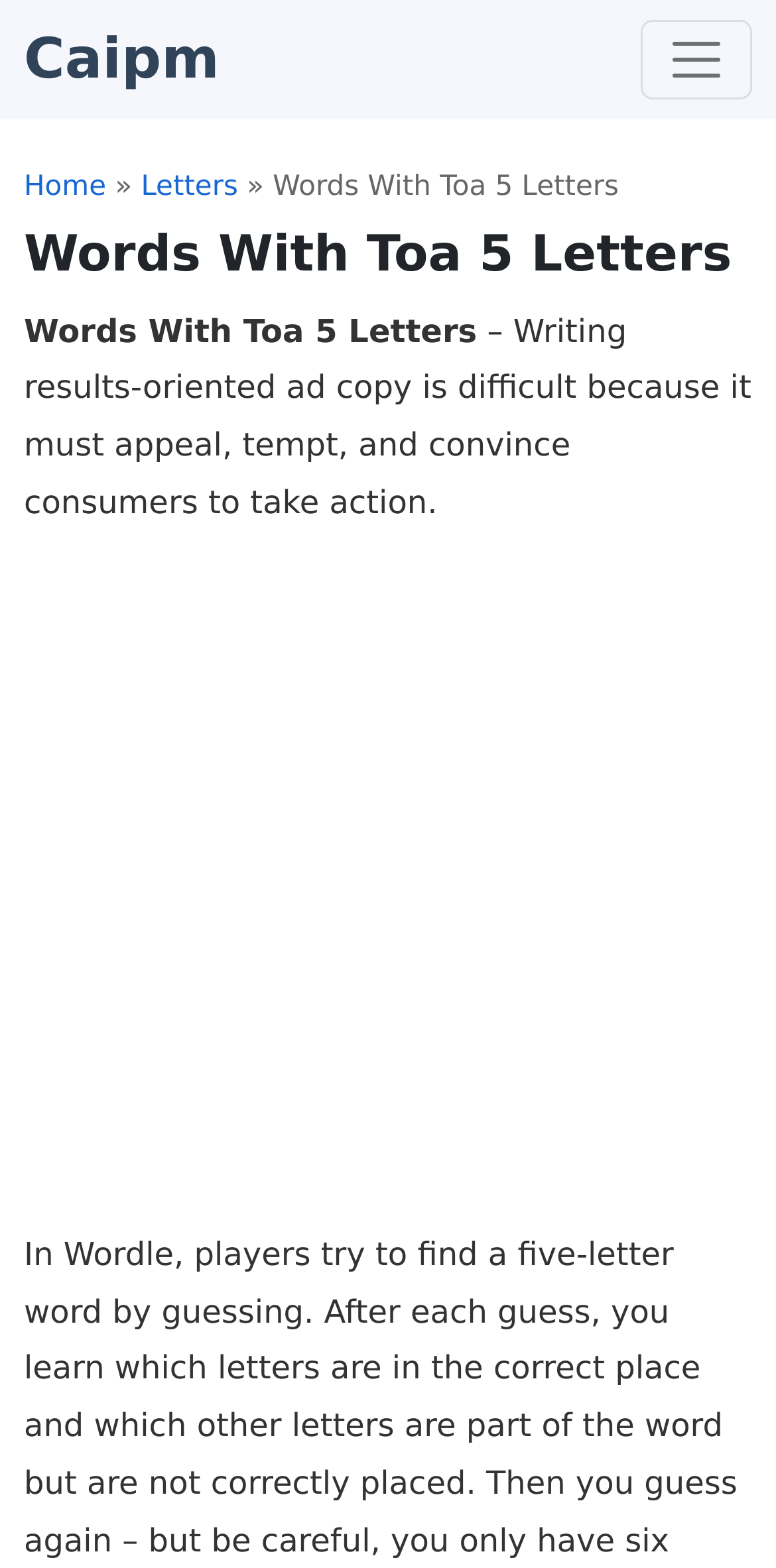Respond to the question below with a single word or phrase:
What is the text above the navigation bar?

Caipm